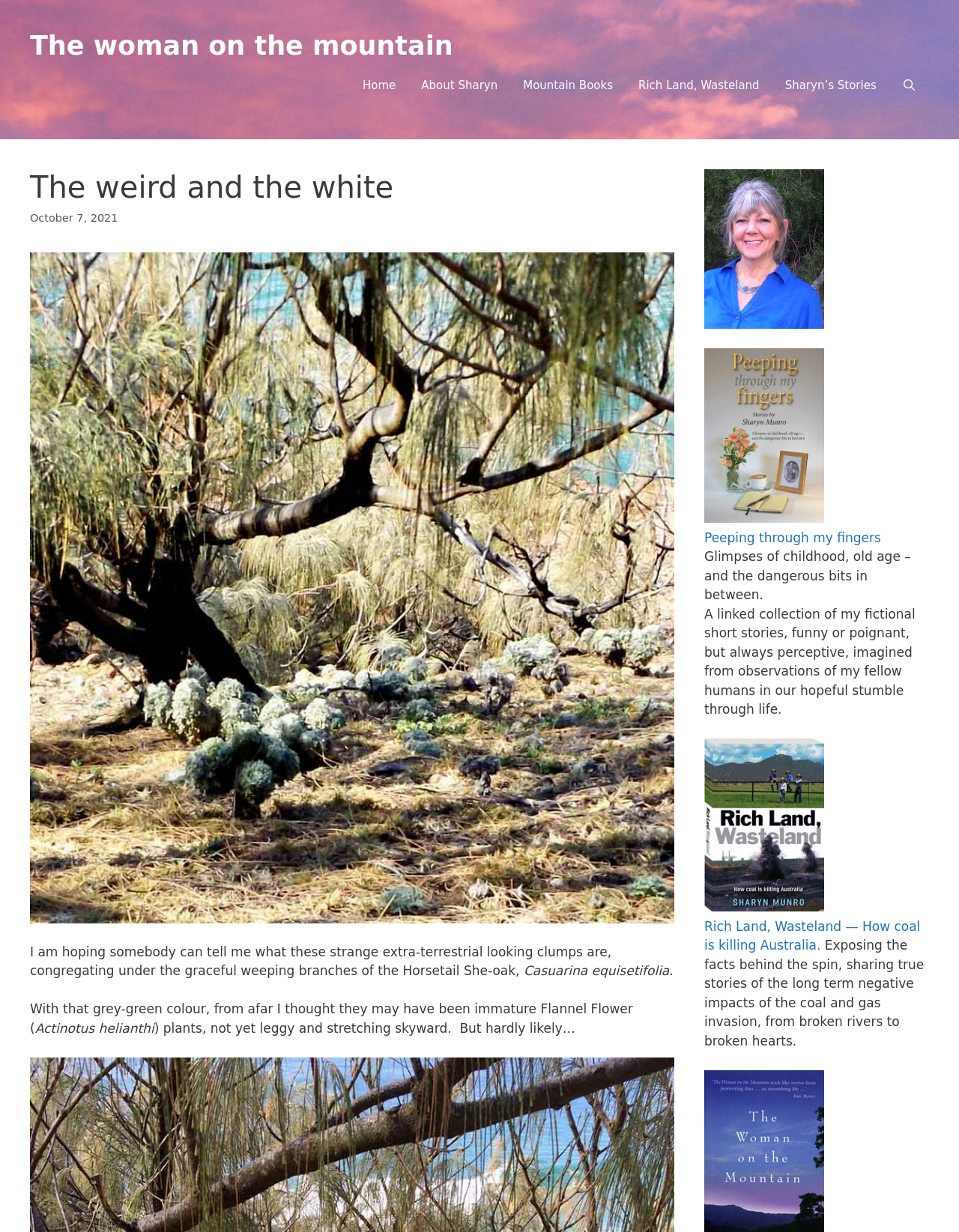Offer a meticulous description of the webpage's structure and content.

The webpage is about an author, Sharyn, and her writings. At the top, there is a banner with the site's title and a link to "The woman on the mountain". Below the banner, there is a navigation menu with links to "Home", "About Sharyn", "Mountain Books", "Rich Land, Wasteland", "Sharyn's Stories", and "Open Search Bar".

The main content area is divided into two sections. On the left, there is a header with the title "The weird and the white" and a timestamp "October 7, 2021". Below the header, there is a figure, likely an image, and a block of text describing strange clumps found under a Horsetail She-oak tree. The text also mentions the possibility of immature Flannel Flower plants.

On the right, there is a section with a headshot of Sharyn and several links and images related to her writings. There is a link to "Peeping through my fingers" and a brief description of a collection of short stories. Below that, there is a link to "Rich Land, Wasteland" with a cover image and a description of the book, which exposes the negative impacts of the coal and gas industry in Australia.